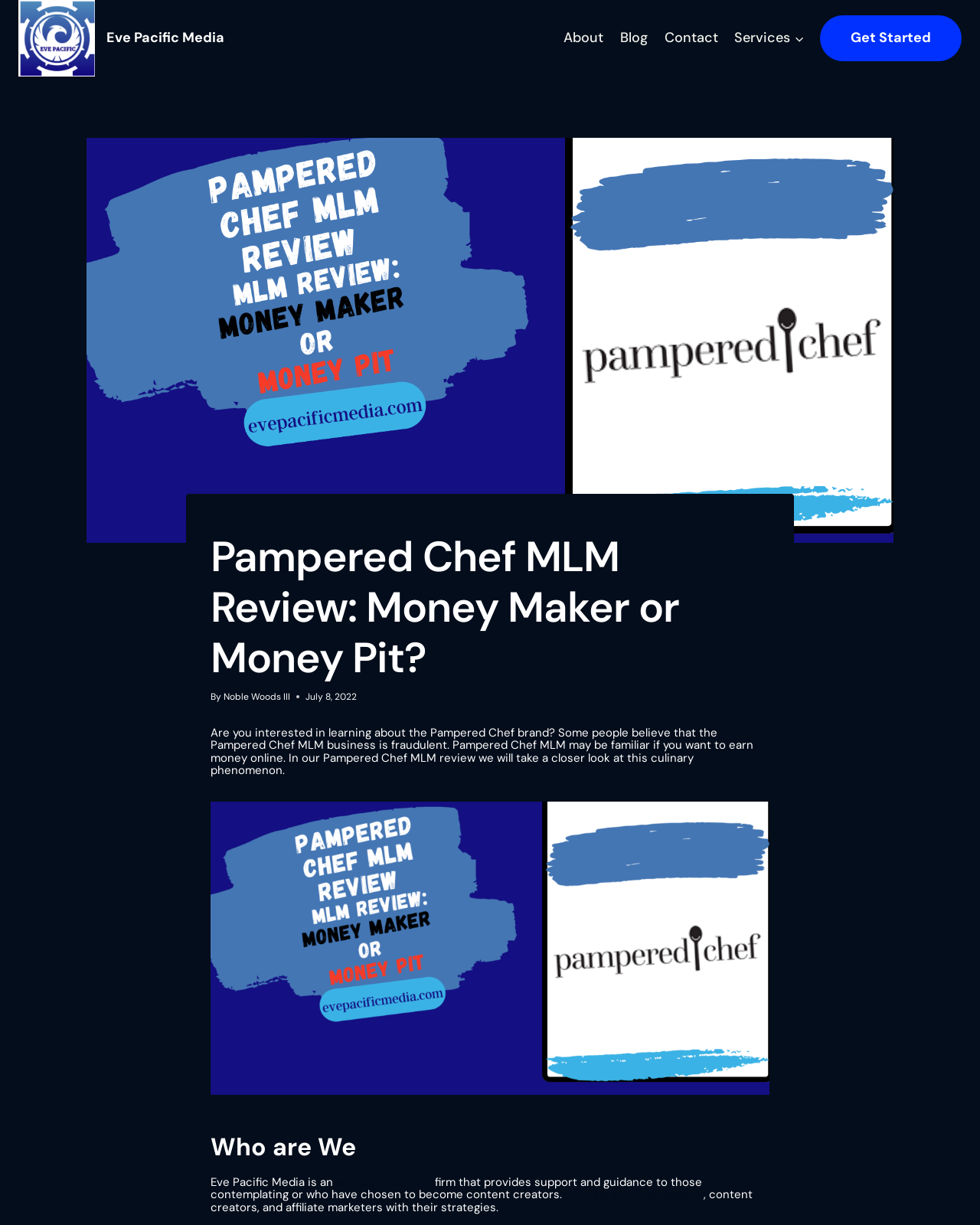Identify the bounding box coordinates of the clickable region to carry out the given instruction: "Click the 'Get Started' button".

[0.837, 0.013, 0.981, 0.05]